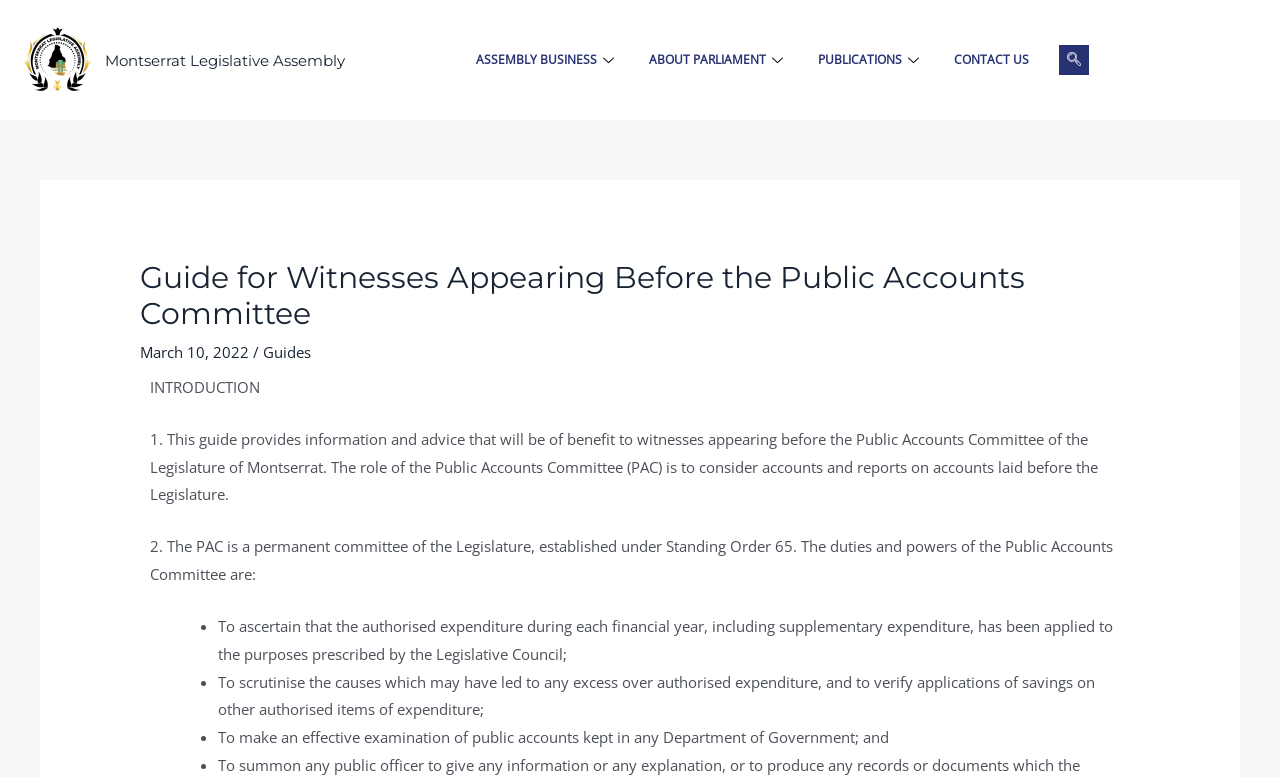Find the coordinates for the bounding box of the element with this description: "Guides".

[0.206, 0.44, 0.243, 0.466]